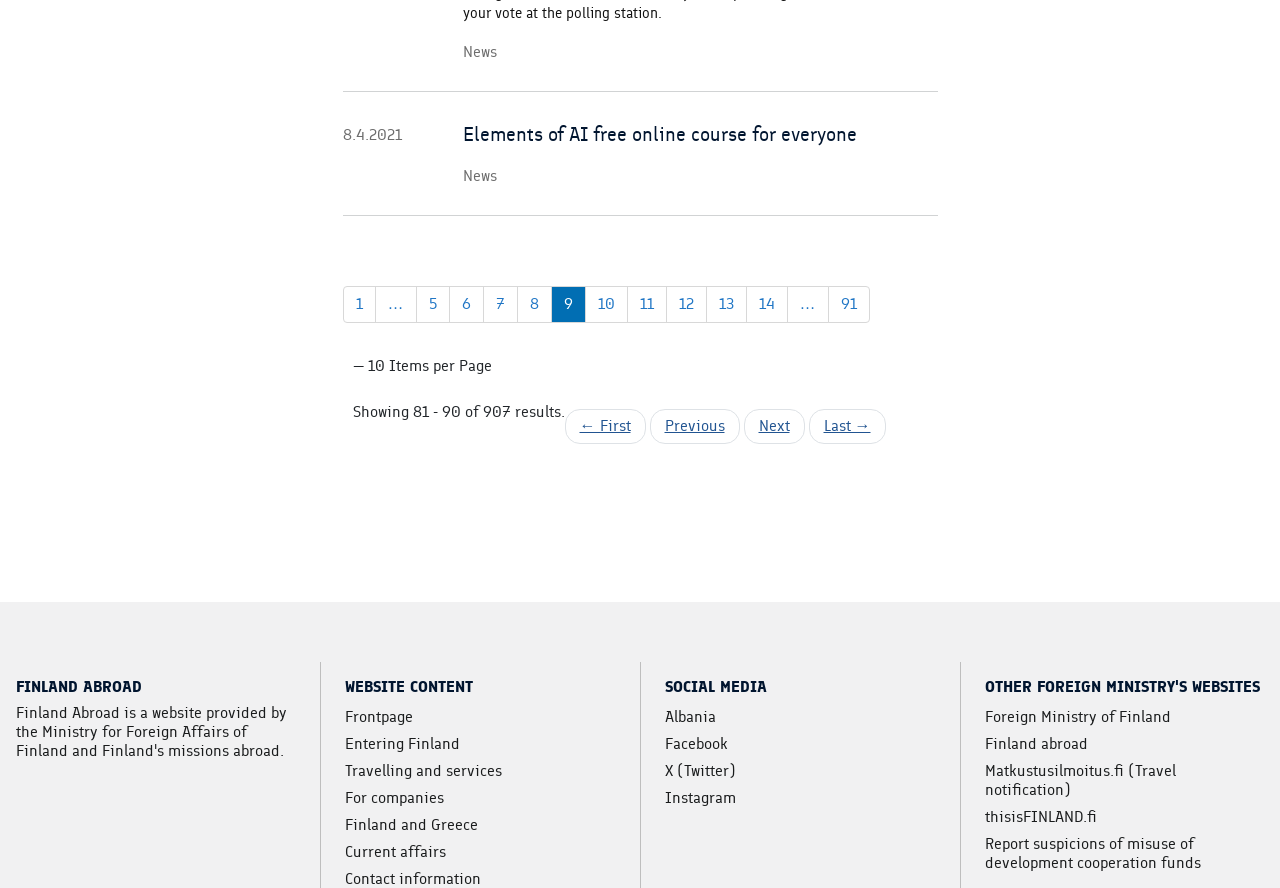Respond with a single word or phrase for the following question: 
What is the name of the online course mentioned on the webpage?

Elements of AI